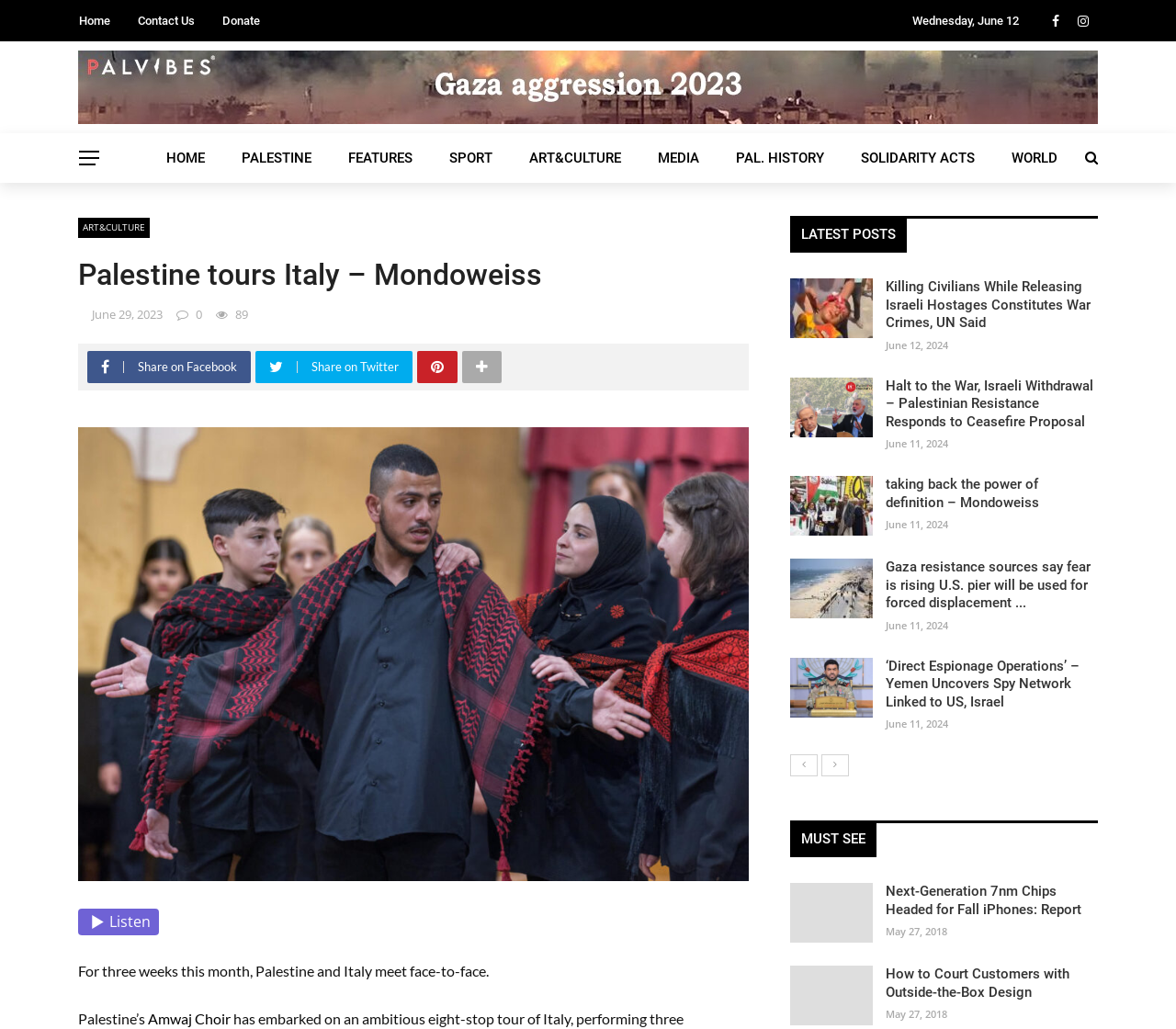Given the following UI element description: "Share on Twitter", find the bounding box coordinates in the webpage screenshot.

[0.217, 0.341, 0.355, 0.372]